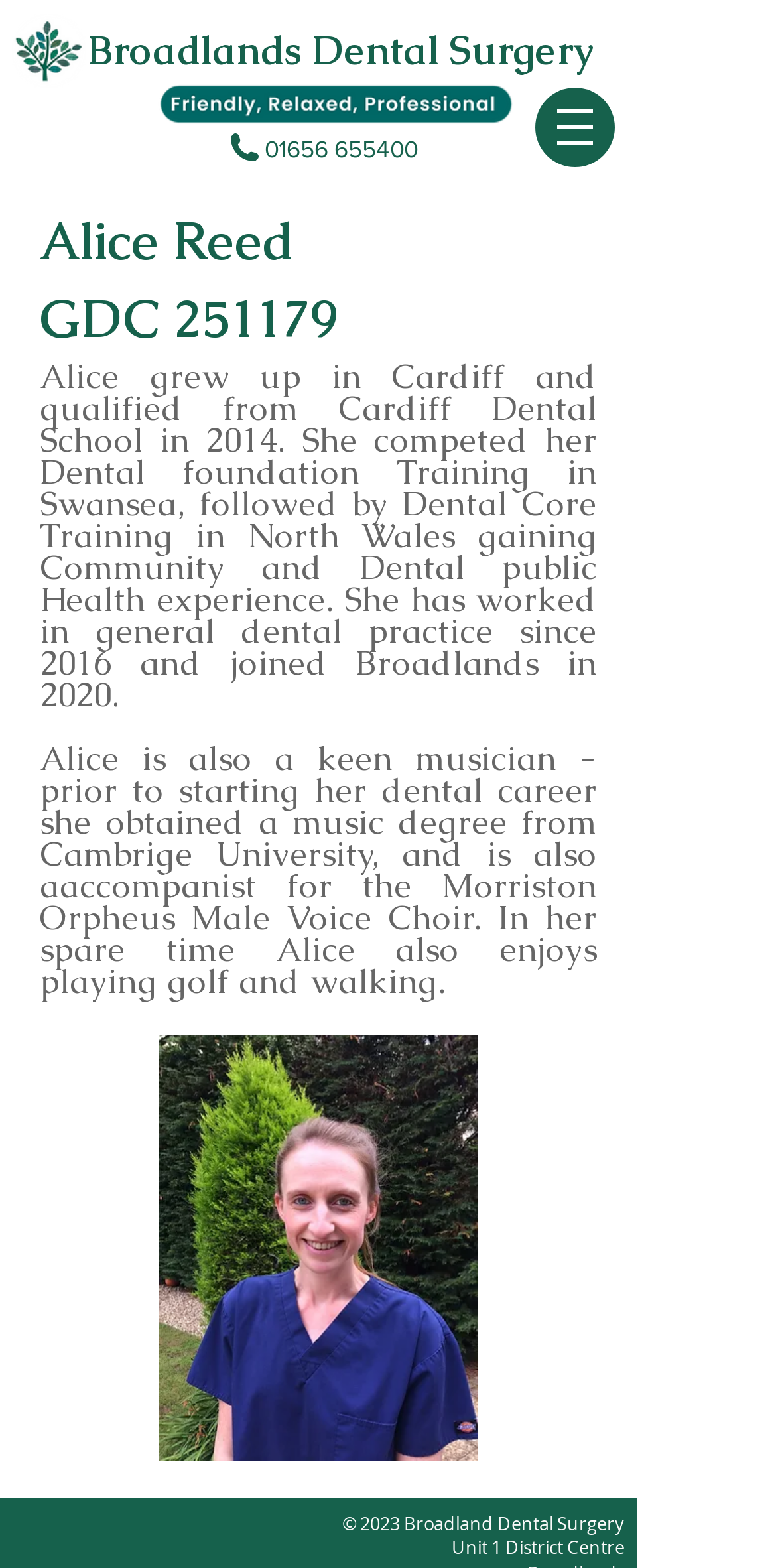Provide the bounding box coordinates of the HTML element described as: "01656 655400". The bounding box coordinates should be four float numbers between 0 and 1, i.e., [left, top, right, bottom].

[0.341, 0.086, 0.538, 0.104]